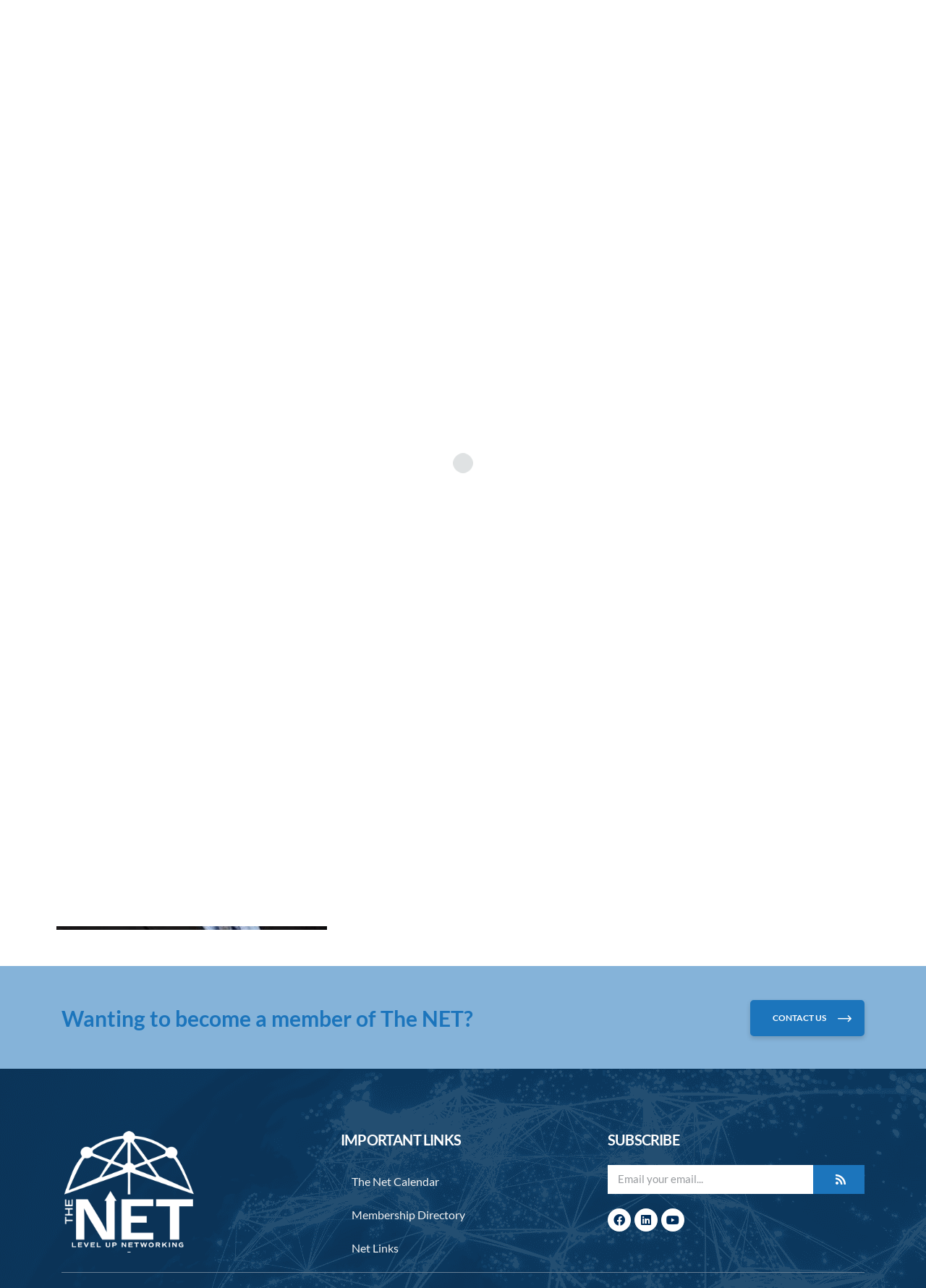Determine the bounding box coordinates of the clickable element to achieve the following action: 'View Level Up Events'. Provide the coordinates as four float values between 0 and 1, formatted as [left, top, right, bottom].

[0.37, 0.024, 0.48, 0.047]